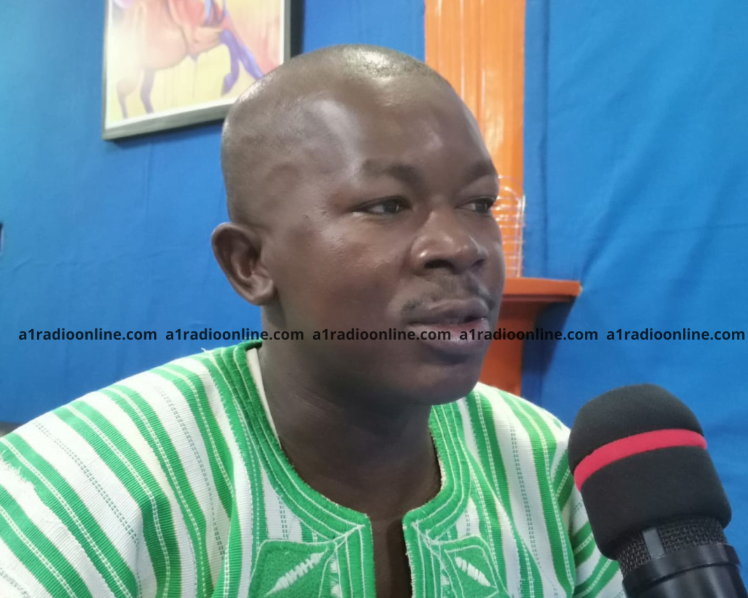What is the purpose of the microphone?
Can you provide an in-depth and detailed response to the question?

The presence of a microphone with a red accent within the frame suggests that the man may be speaking to an audience or on air, which is consistent with the context of an interview setting and his role as a nutritionist.